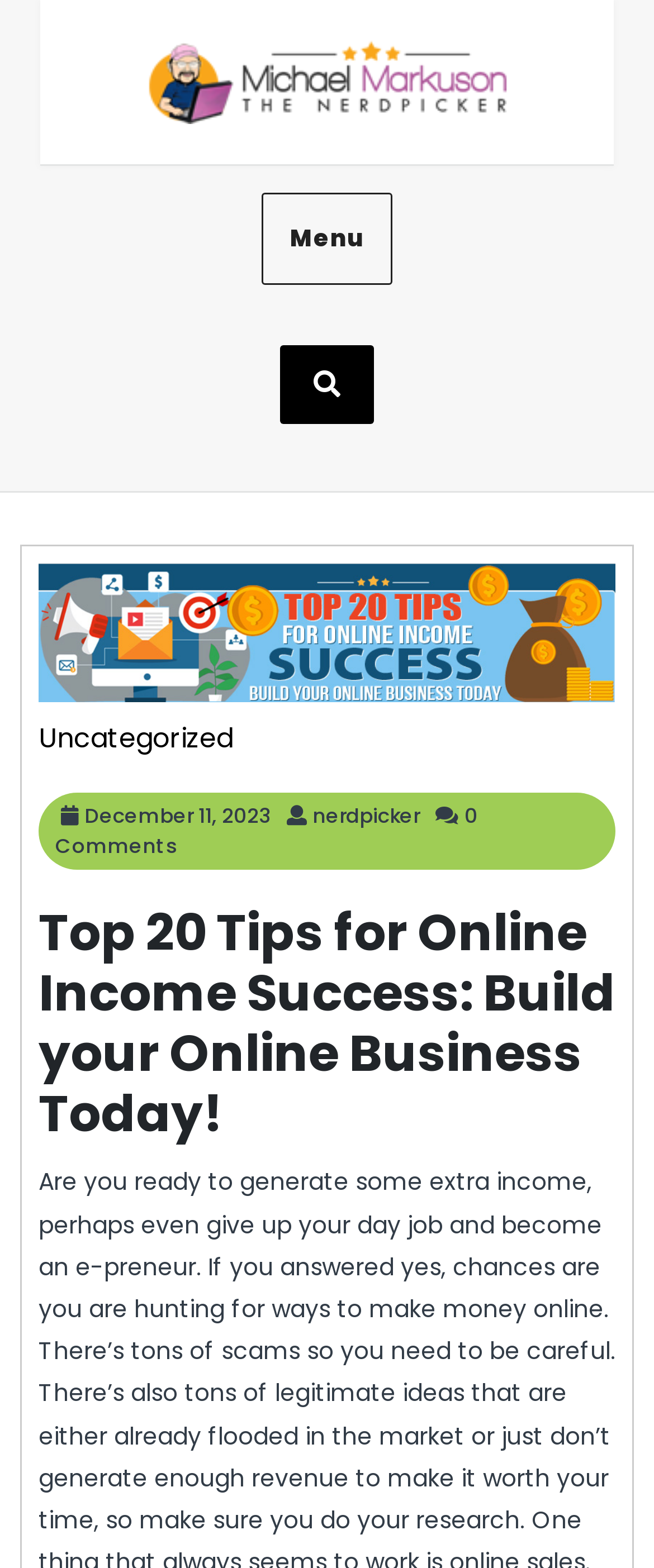Respond with a single word or phrase:
How many comments does the article have?

0